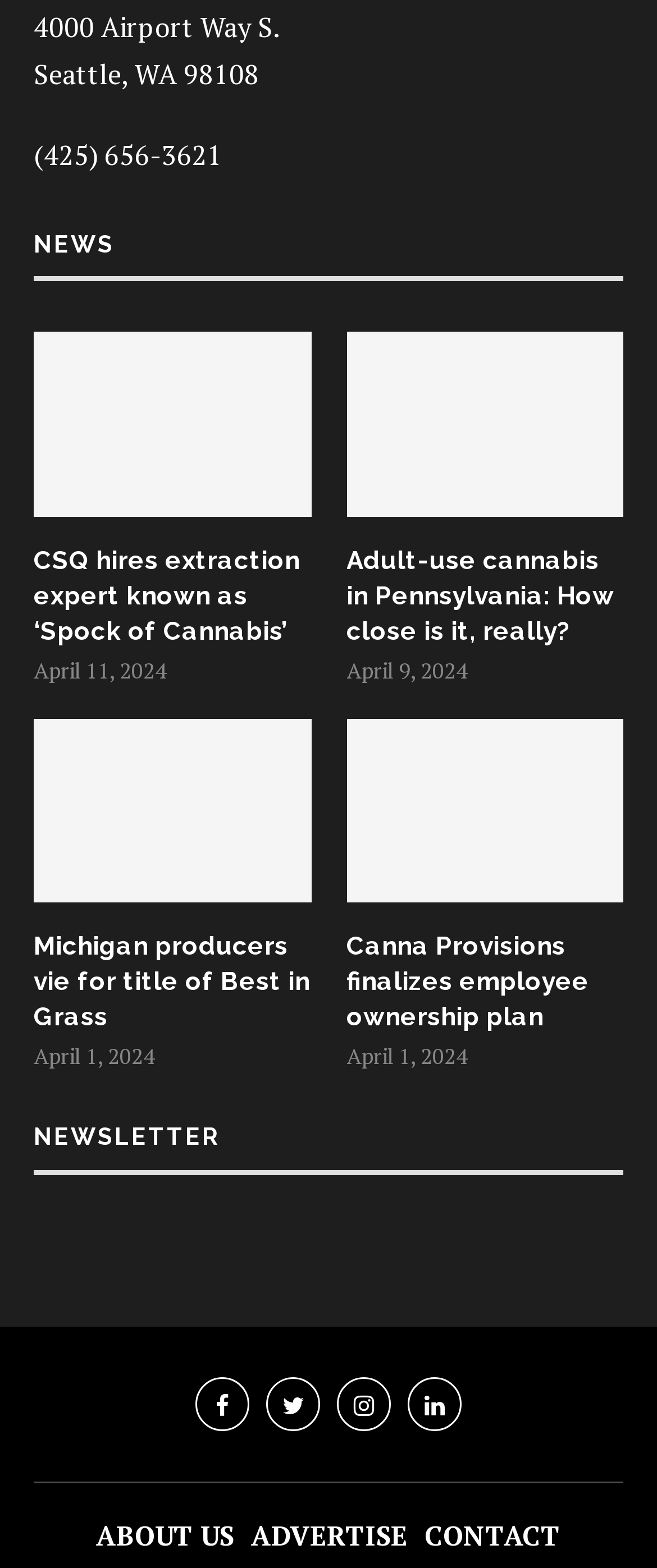Find the bounding box coordinates of the element's region that should be clicked in order to follow the given instruction: "Click on the 'About' link". The coordinates should consist of four float numbers between 0 and 1, i.e., [left, top, right, bottom].

None